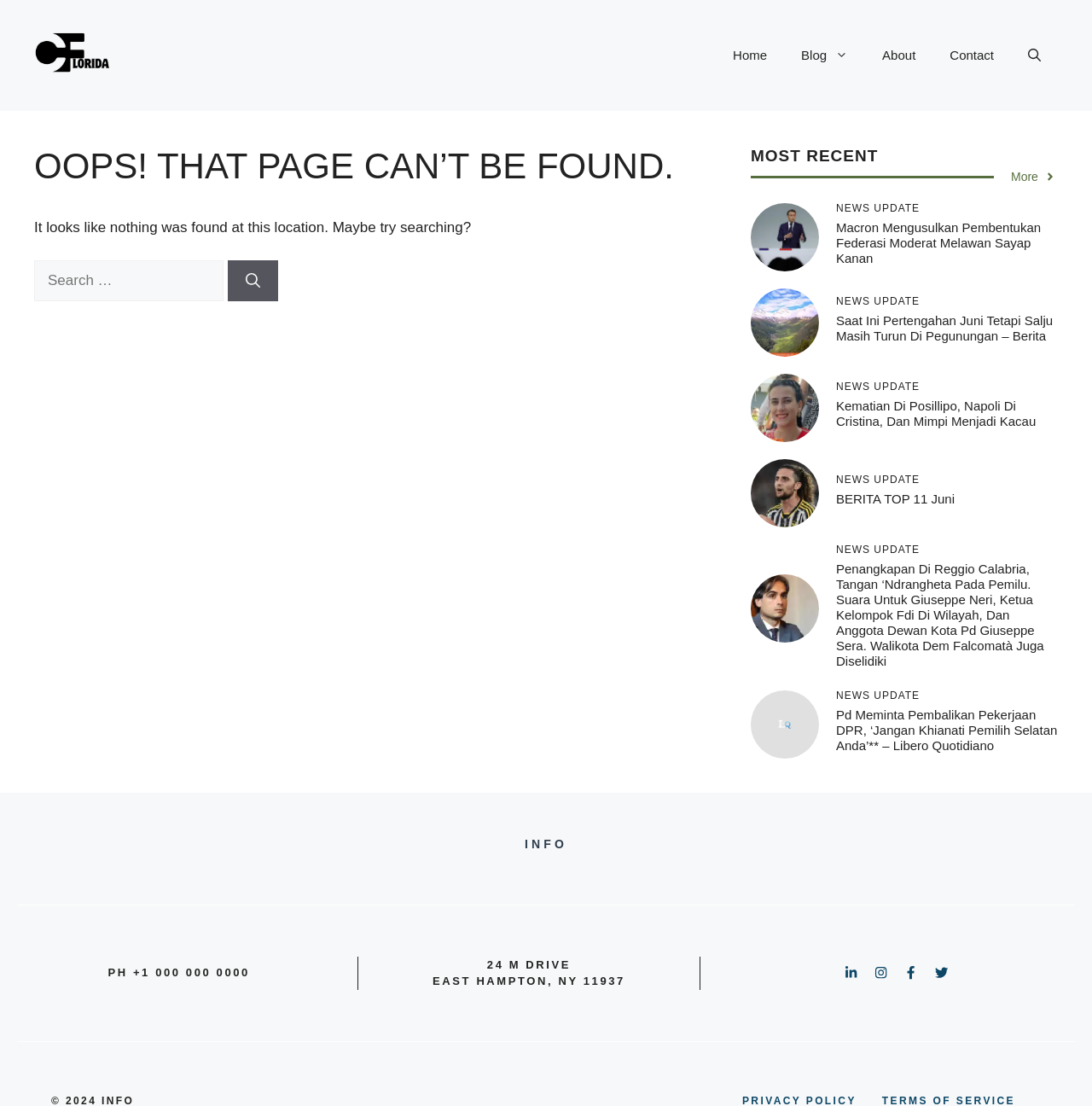Pinpoint the bounding box coordinates of the clickable area needed to execute the instruction: "Open search". The coordinates should be specified as four float numbers between 0 and 1, i.e., [left, top, right, bottom].

[0.926, 0.027, 0.969, 0.073]